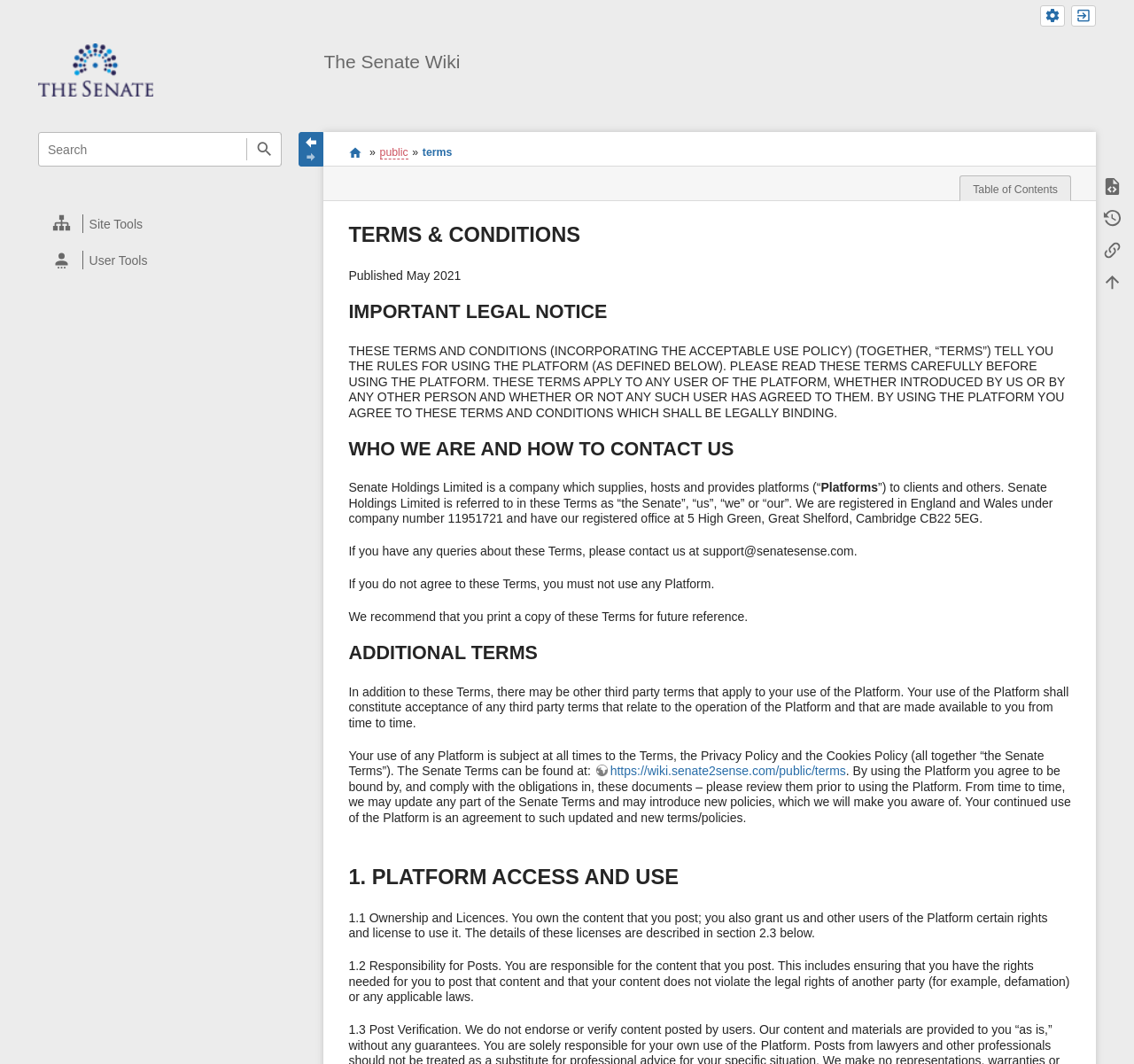Please mark the bounding box coordinates of the area that should be clicked to carry out the instruction: "search for something".

[0.034, 0.124, 0.248, 0.157]